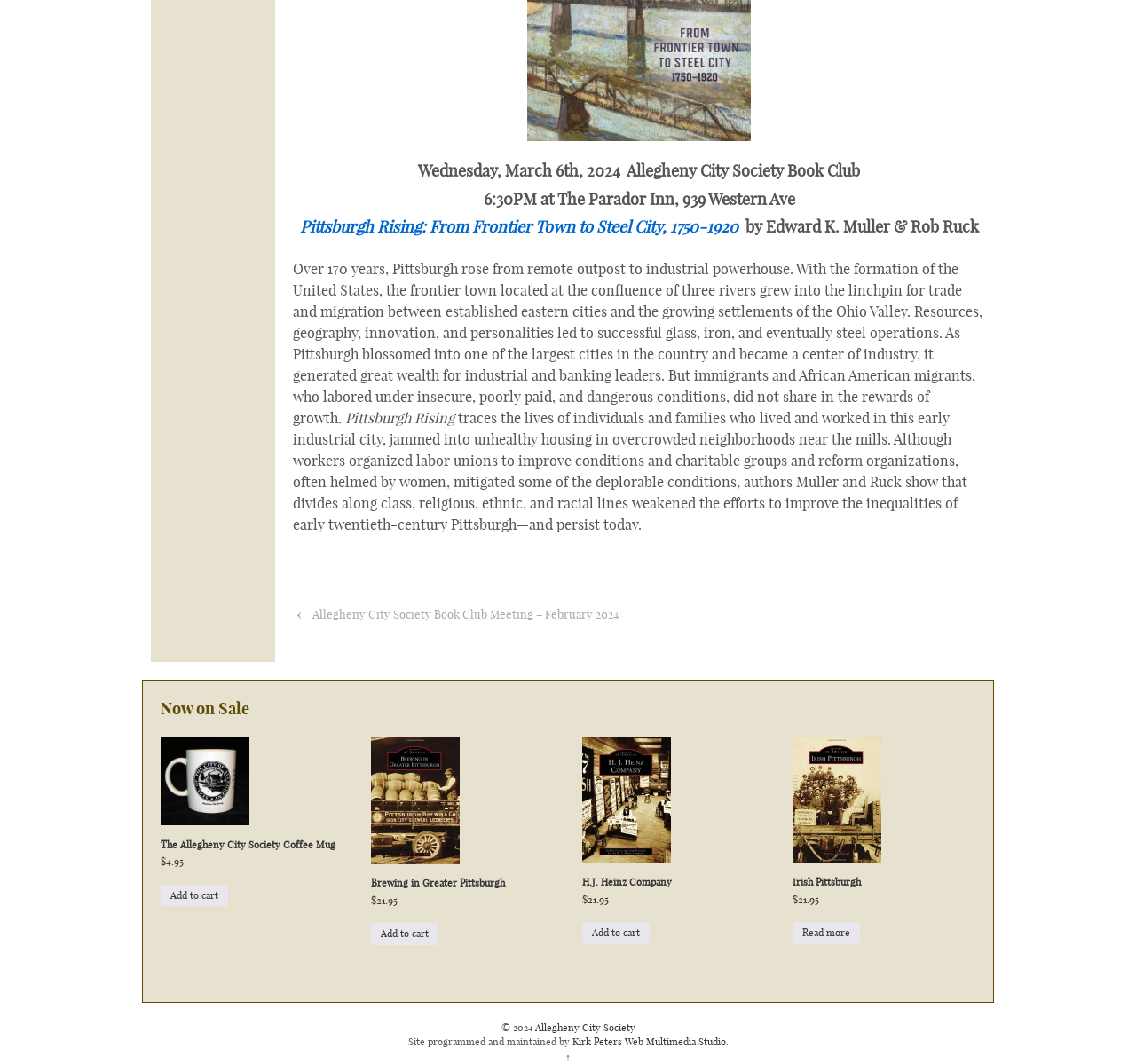Given the description H.J. Heinz Company $21.95, predict the bounding box coordinates of the UI element. Ensure the coordinates are in the format (top-left x, top-left y, bottom-right x, bottom-right y) and all values are between 0 and 1.

[0.512, 0.693, 0.67, 0.877]